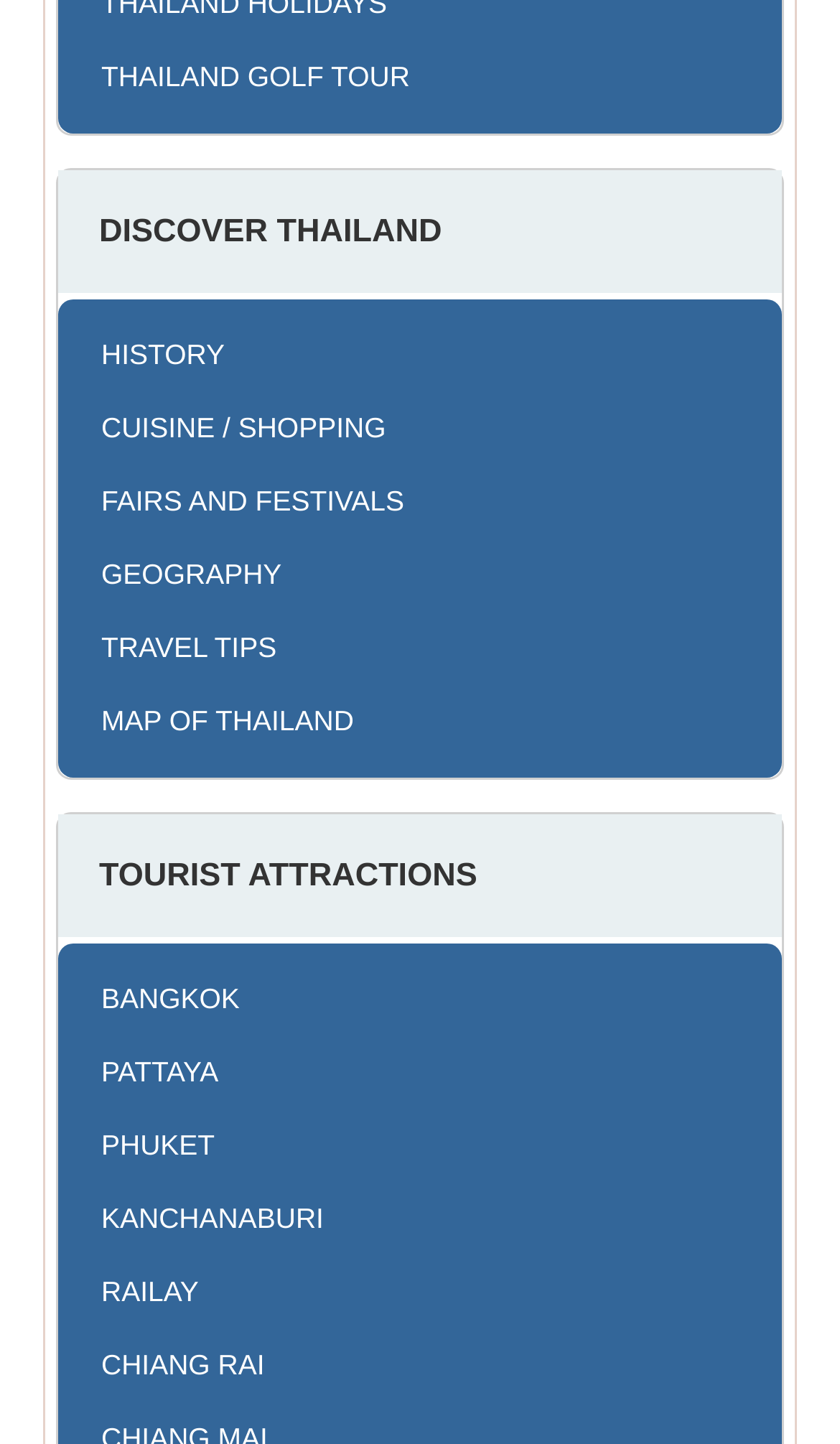Identify the bounding box coordinates for the element you need to click to achieve the following task: "View tourist attractions". Provide the bounding box coordinates as four float numbers between 0 and 1, in the form [left, top, right, bottom].

[0.069, 0.564, 0.931, 0.649]